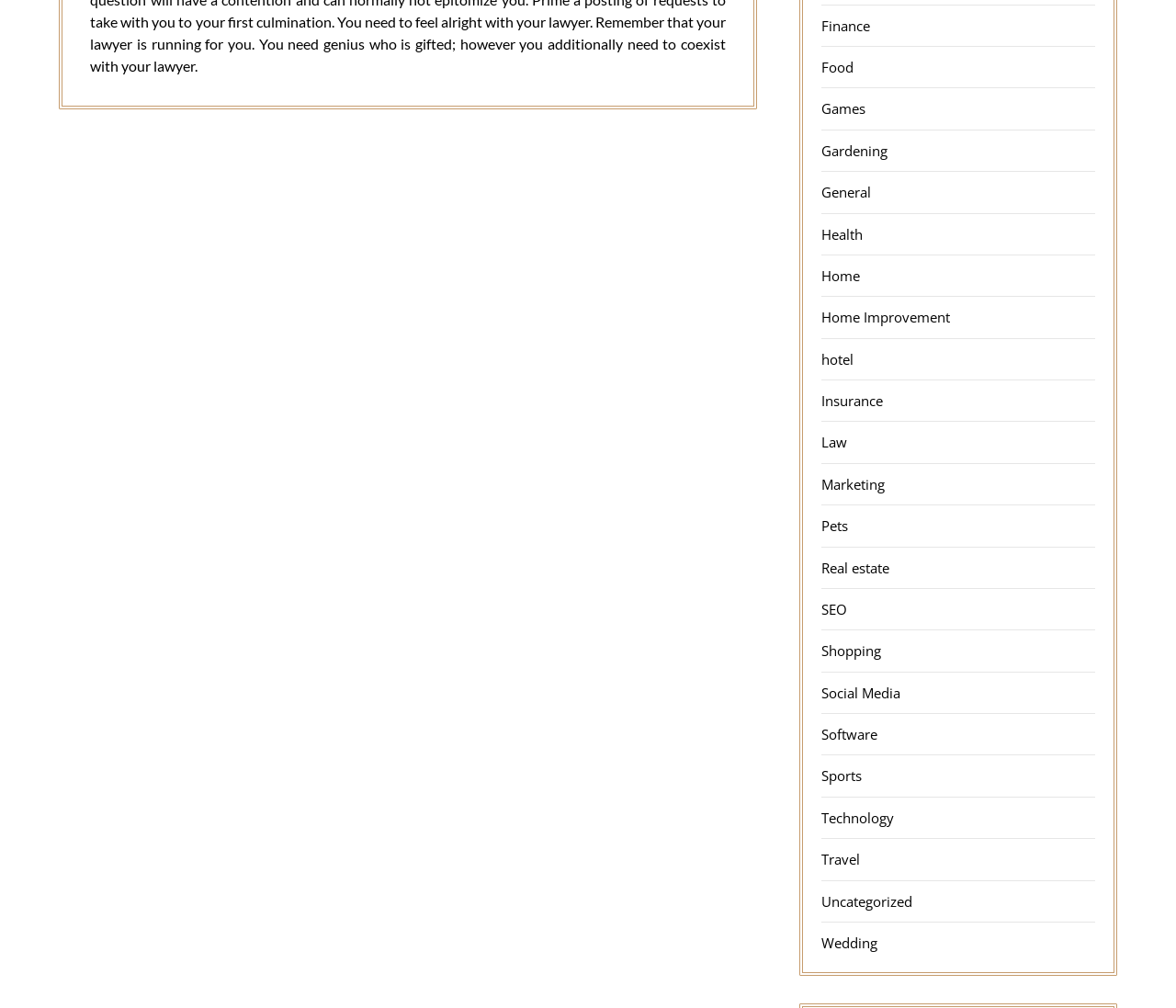How many categories are listed?
Based on the visual content, answer with a single word or a brief phrase.

26